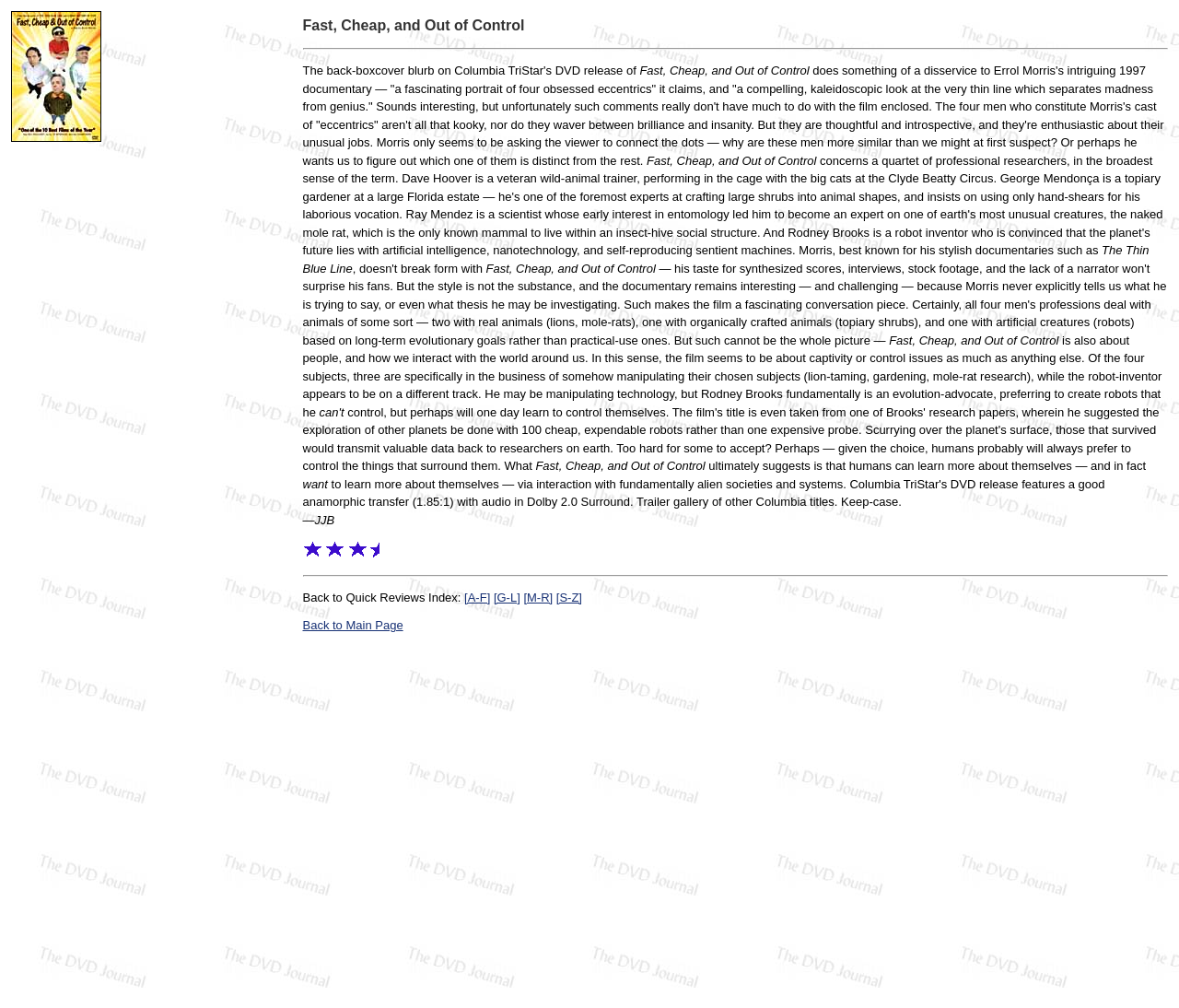Using the details from the image, please elaborate on the following question: What is the profession of Dave Hoover?

I found the answer by reading the text in the LayoutTableCell element, which describes Dave Hoover as a 'veteran wild-animal trainer, performing in the cage with the big cats at the Clyde Beatty Circus'.